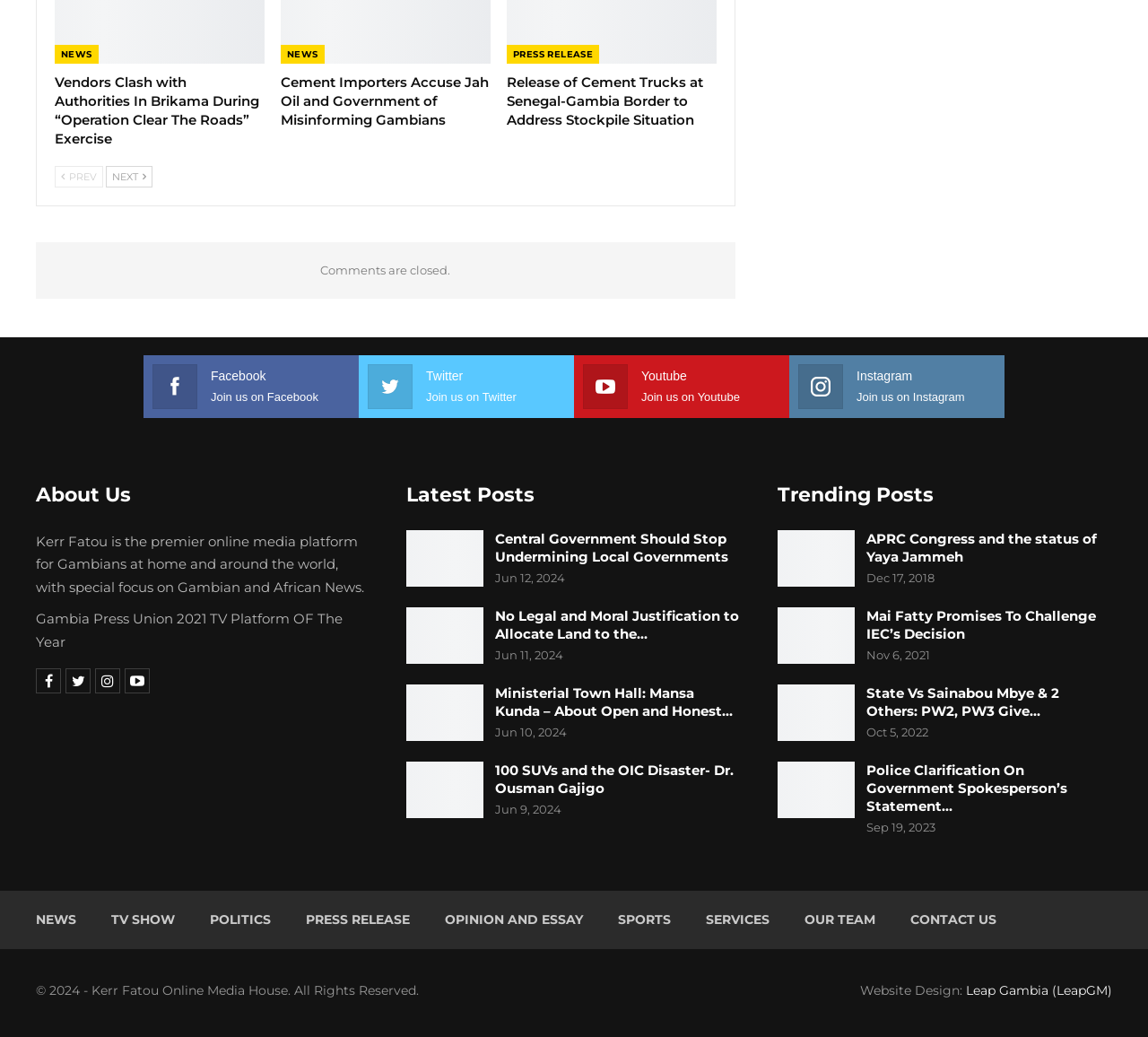What type of website is this?
Respond with a short answer, either a single word or a phrase, based on the image.

News website